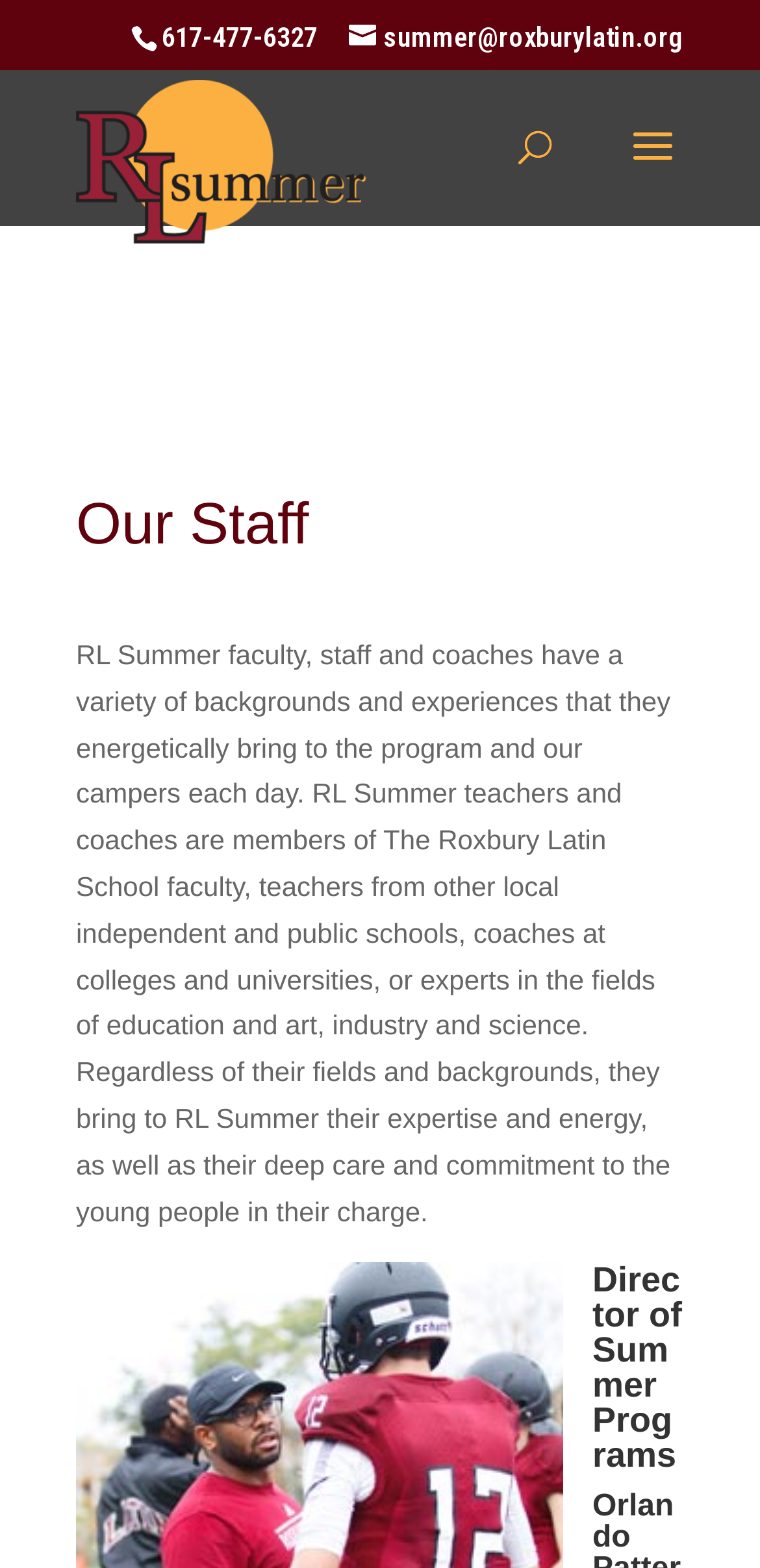Please provide the bounding box coordinate of the region that matches the element description: summer@roxburylatin.org. Coordinates should be in the format (top-left x, top-left y, bottom-right x, bottom-right y) and all values should be between 0 and 1.

[0.459, 0.013, 0.9, 0.033]